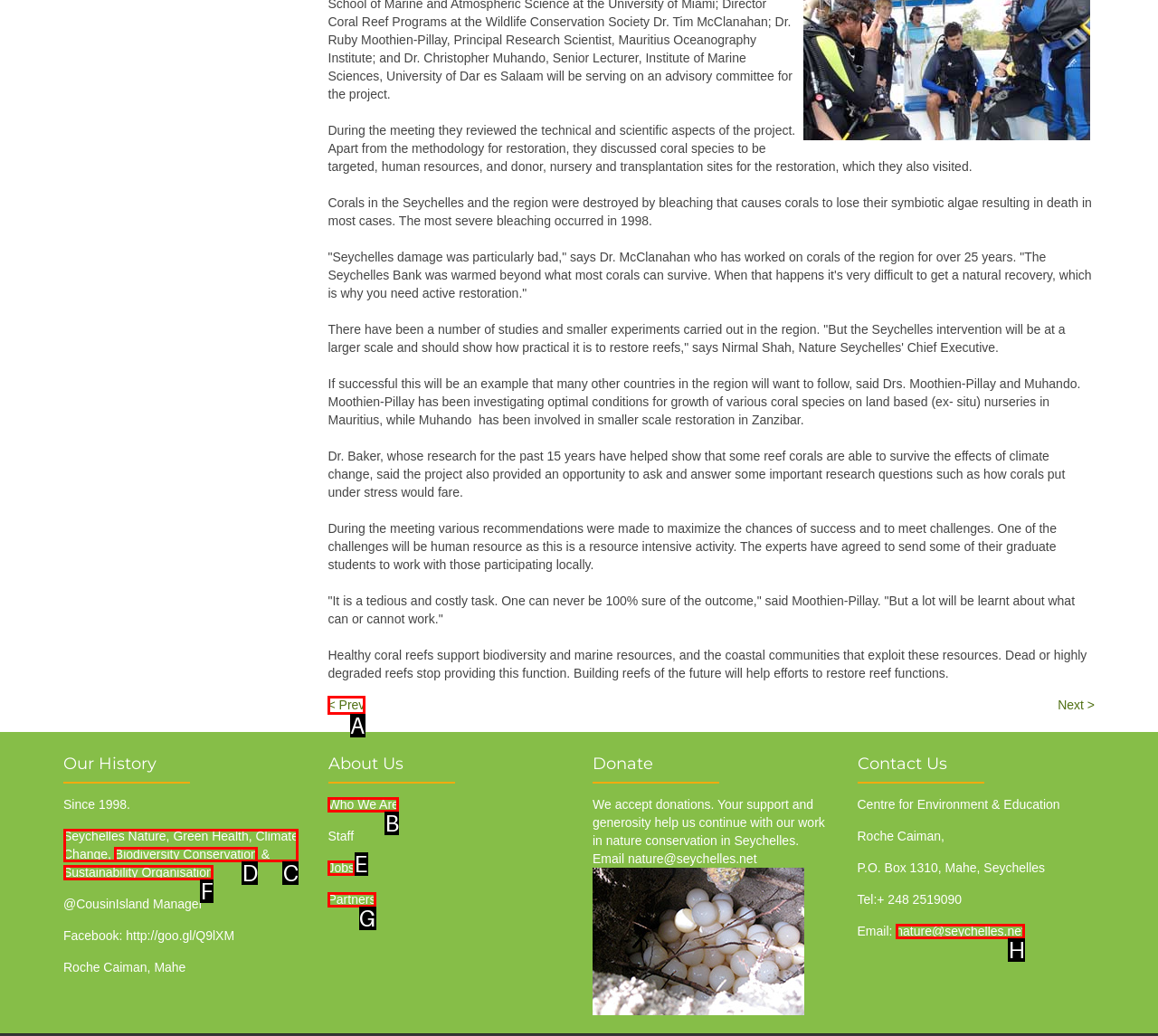Look at the description: Who We Are
Determine the letter of the matching UI element from the given choices.

B